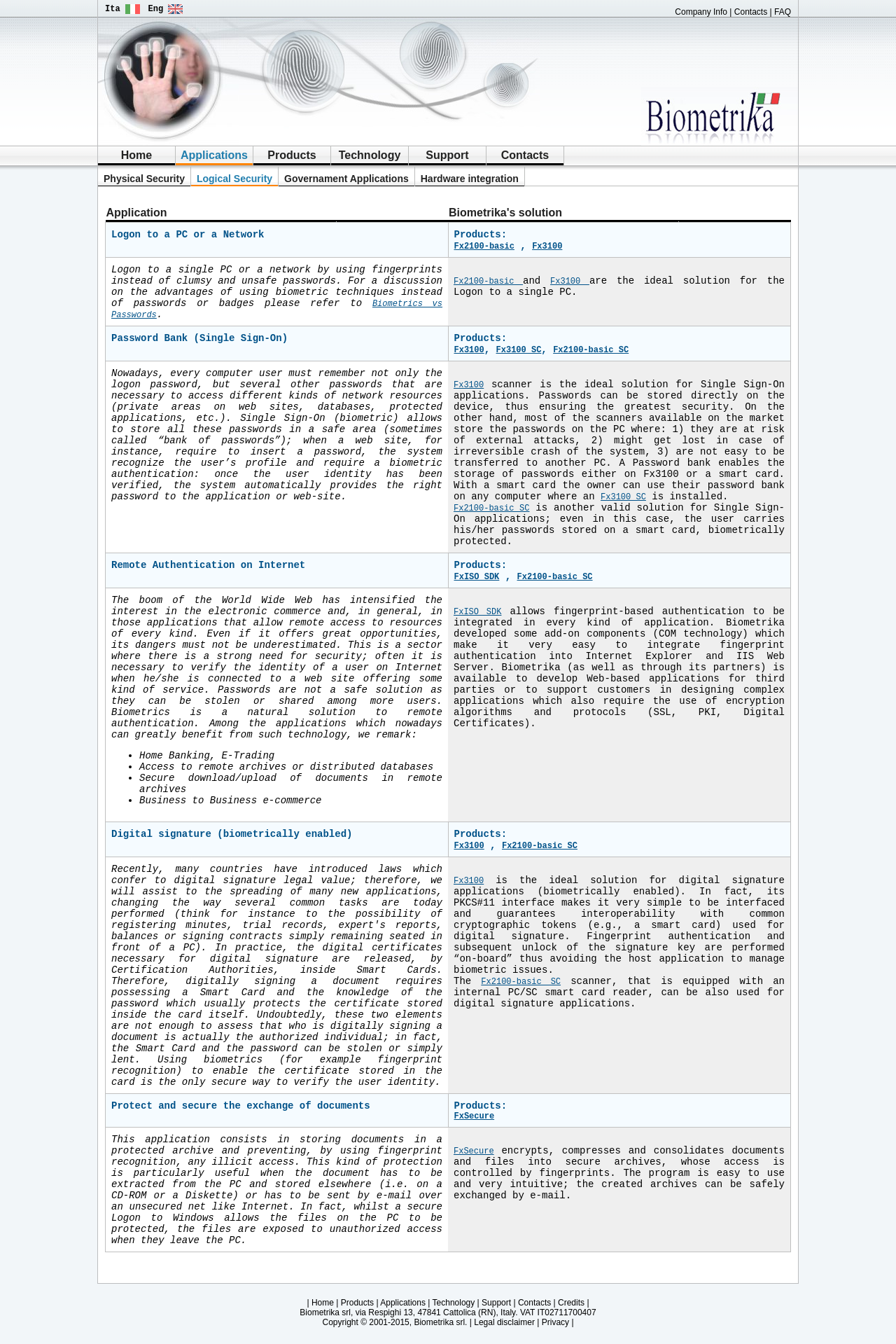Describe the webpage in detail, including text, images, and layout.

The webpage is about Biometrika, a company that specializes in fingerprint recognition technology for system and network logon and access to programs. At the top of the page, there is a language selection menu with options for Italian and English. Below this, there are several links to different sections of the website, including Company Info, Contacts, FAQ, and more.

The main content of the page is a table that compares different applications of Biometrika's technology. The table has two columns, one for the application and one for Biometrika's solution. The applications listed include logon to a PC or network, password bank (single sign-on), remote authentication on the internet, and digital signature (biometrically enabled). For each application, there is a brief description and a list of relevant products, including Fx2100-basic, Fx3100, Fx3100 SC, and FxISO SDK.

Throughout the page, there are several links to specific products and technologies, as well as a few images. The overall layout is organized and easy to navigate, with clear headings and concise text.